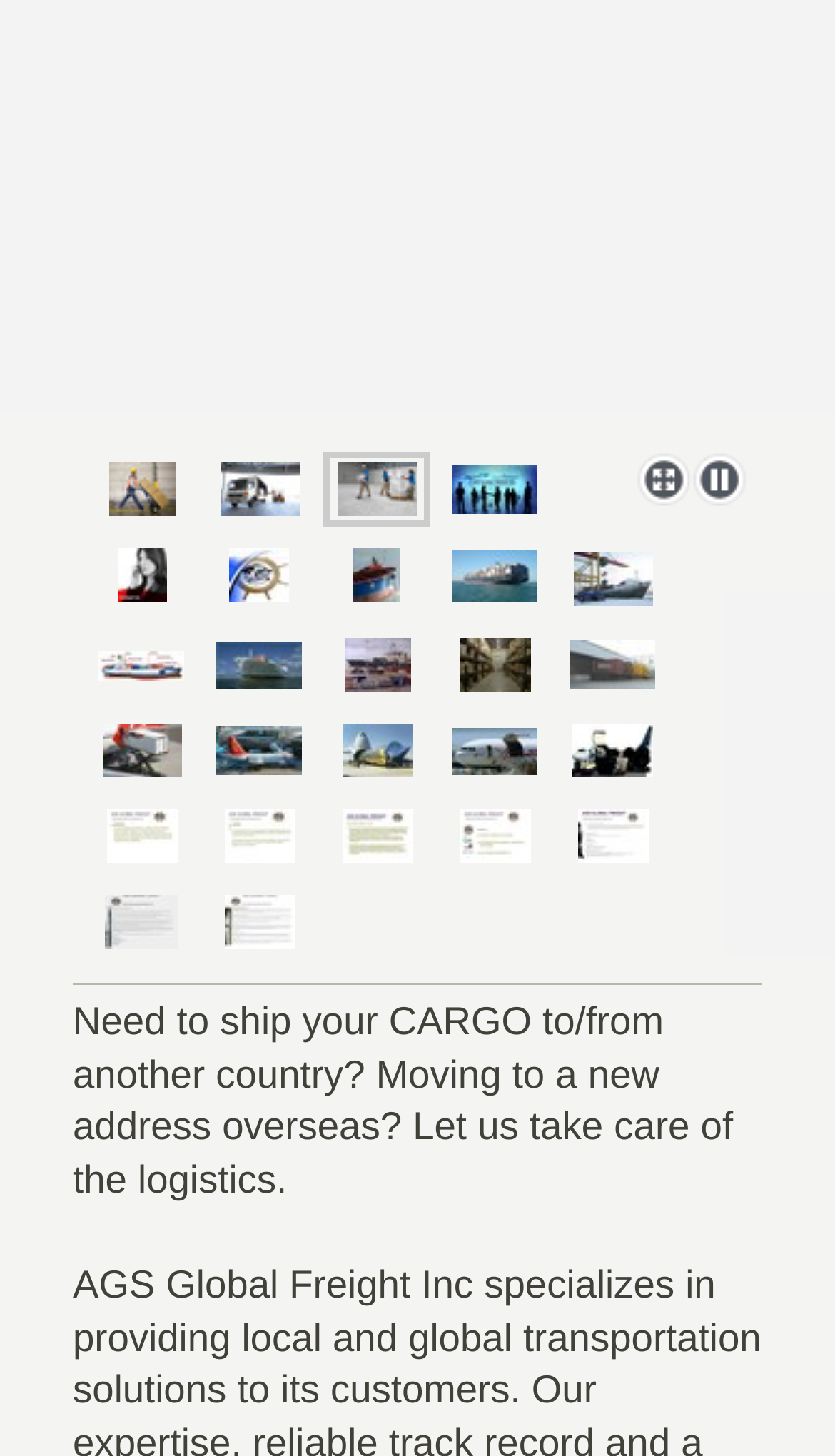Kindly provide the bounding box coordinates of the section you need to click on to fulfill the given instruction: "visit the page of Nancy Schneider".

None